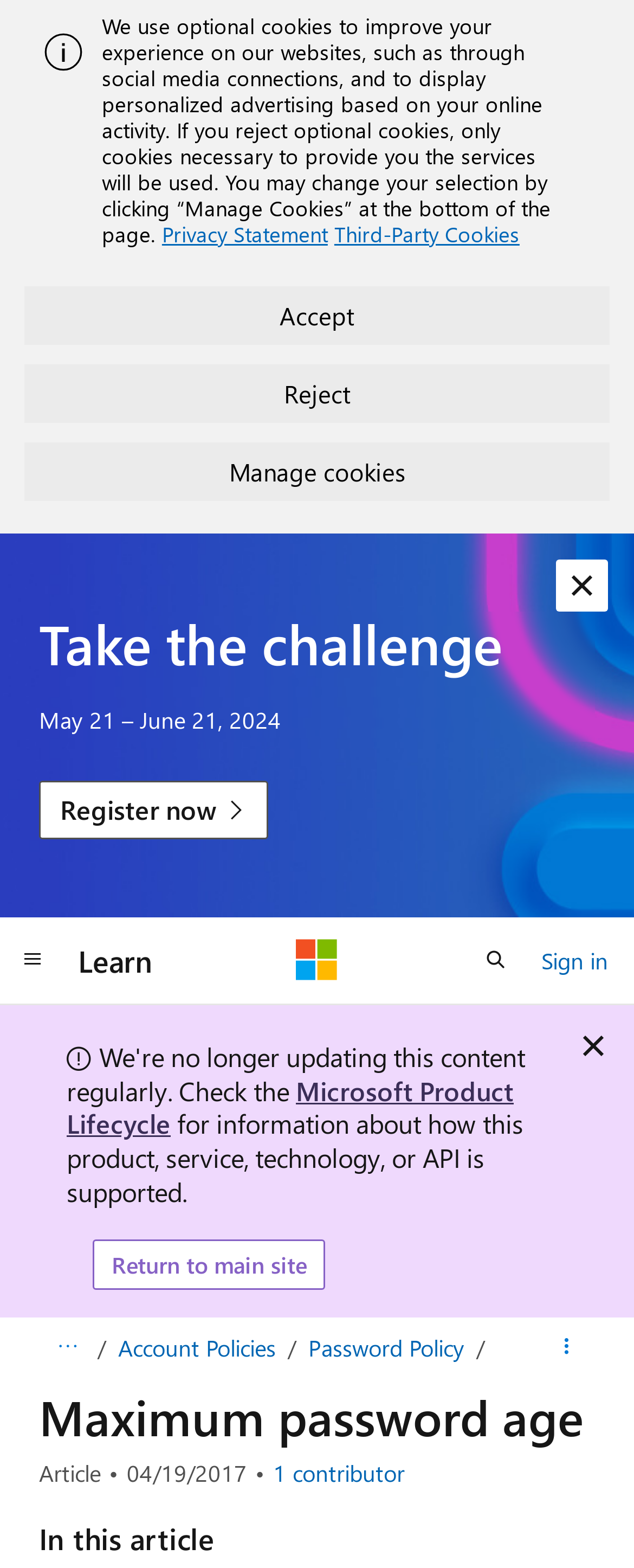Identify and provide the title of the webpage.

Maximum password age